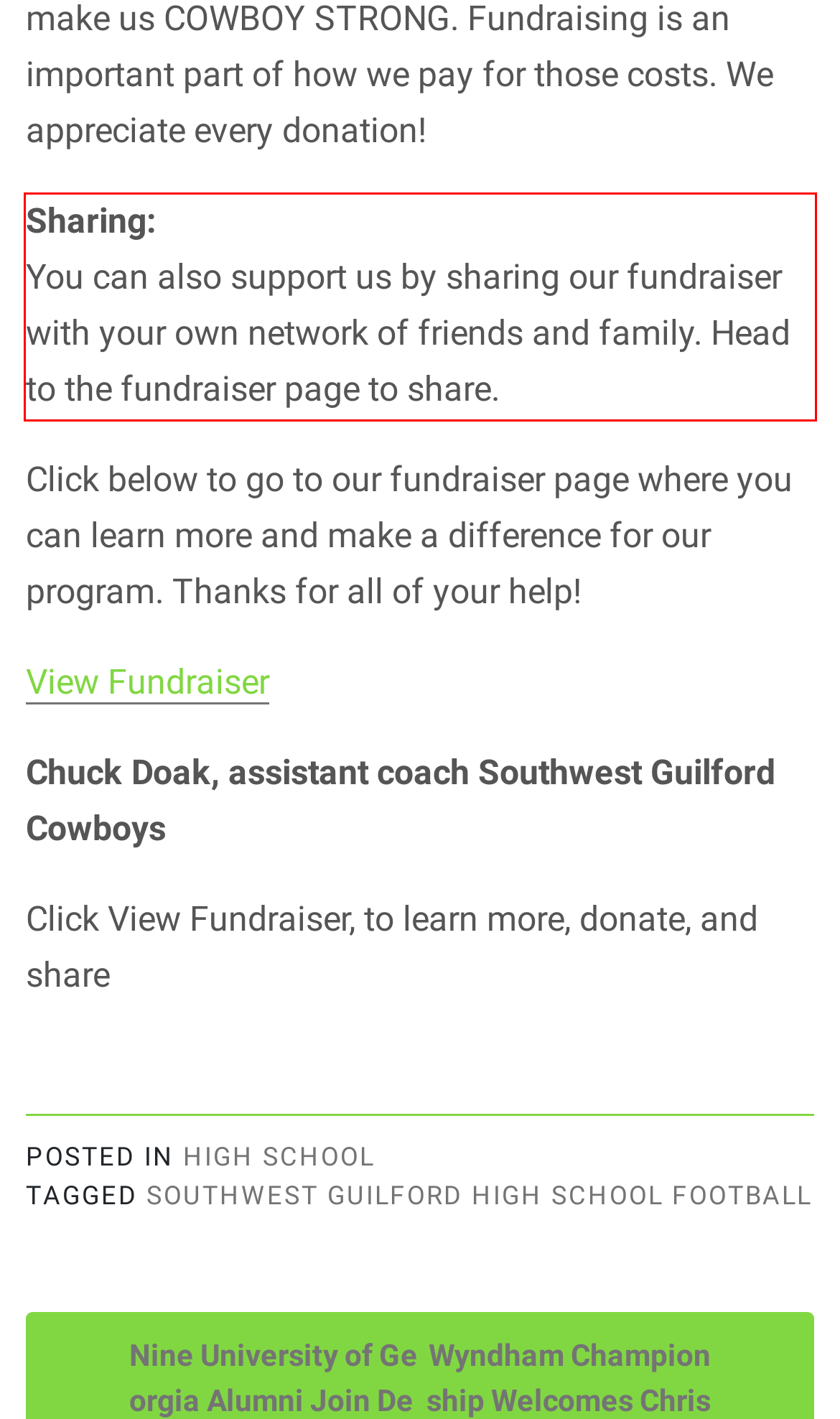Examine the webpage screenshot, find the red bounding box, and extract the text content within this marked area.

Sharing: You can also support us by sharing our fundraiser with your own network of friends and family. Head to the fundraiser page to share.